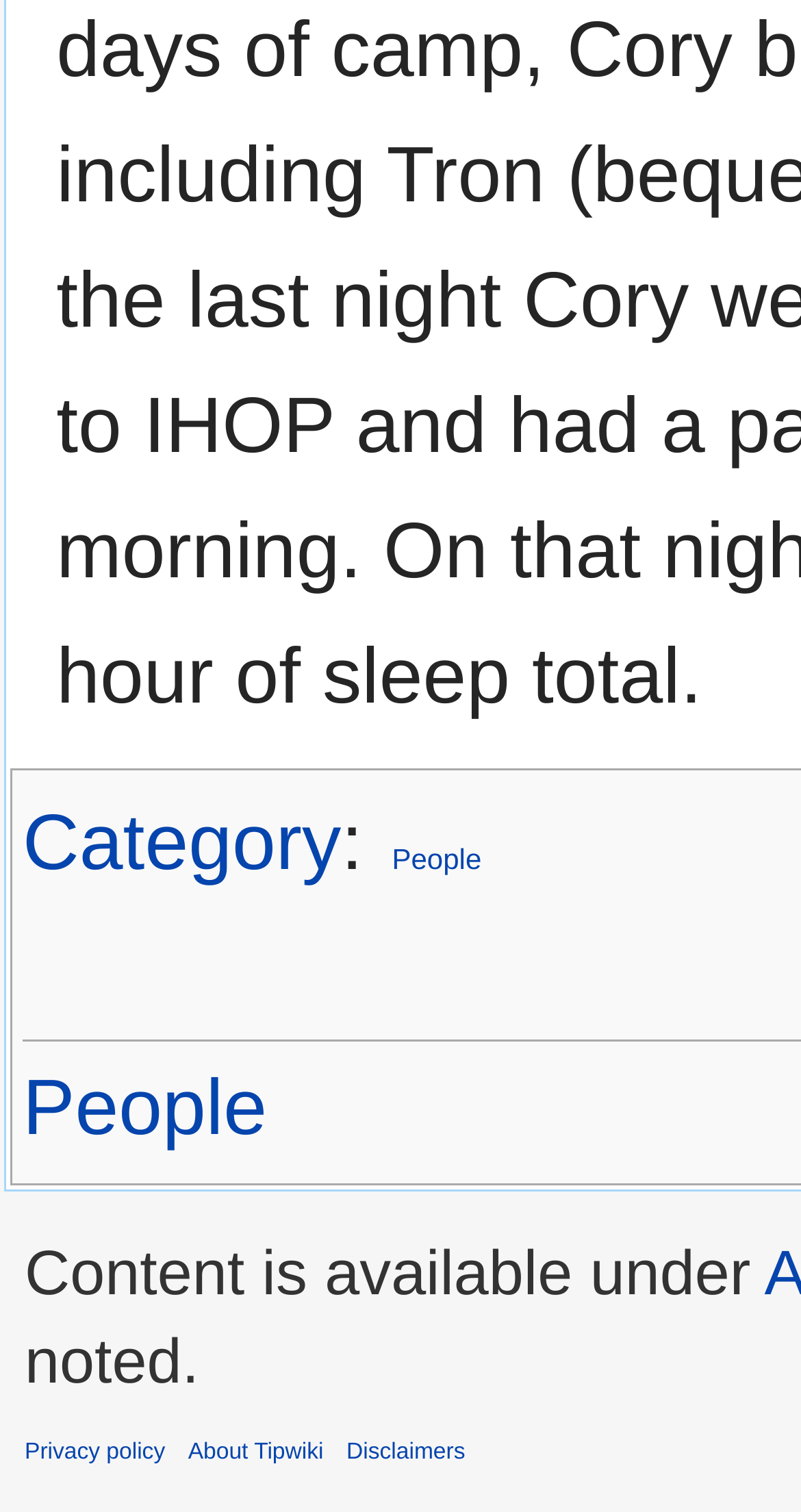Please specify the bounding box coordinates in the format (top-left x, top-left y, bottom-right x, bottom-right y), with values ranging from 0 to 1. Identify the bounding box for the UI component described as follows: Disclaimers

[0.433, 0.952, 0.581, 0.969]